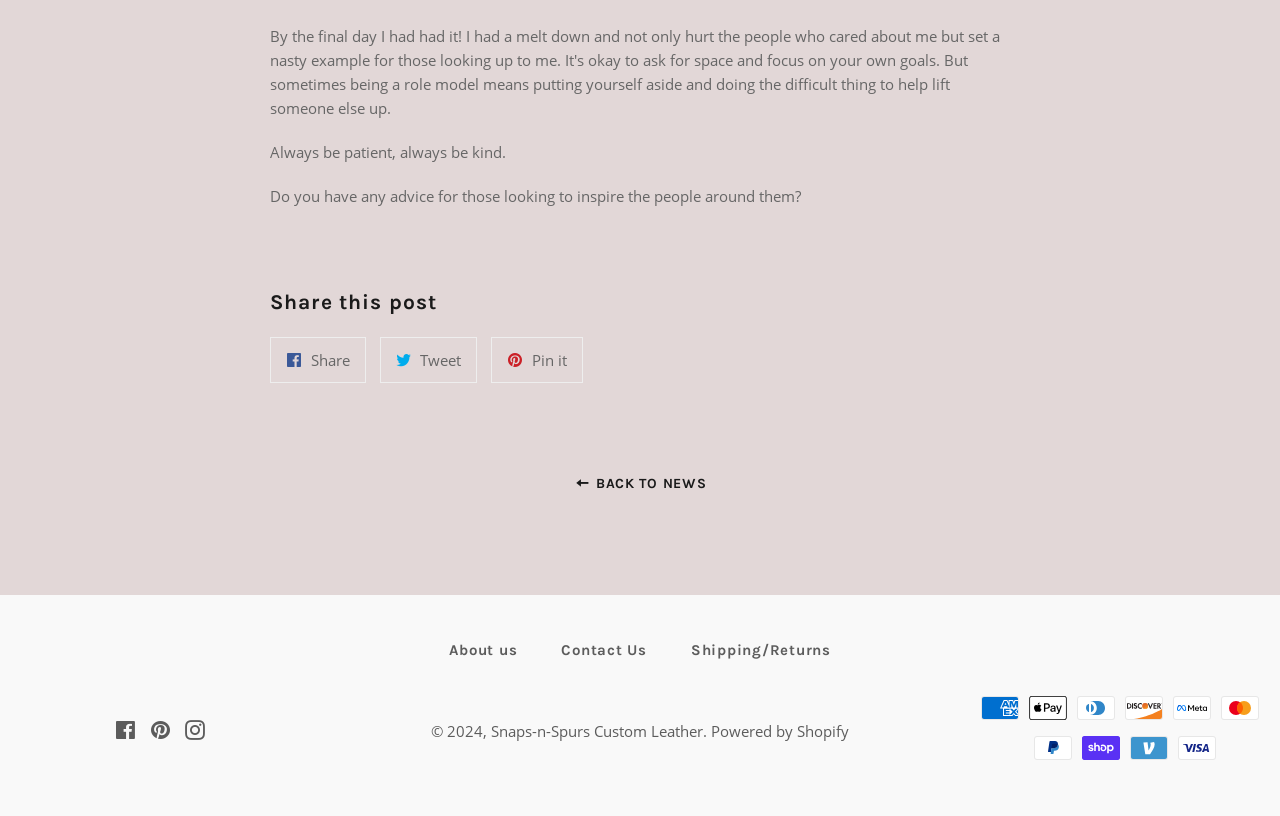Locate the bounding box coordinates of the clickable area to execute the instruction: "View payment methods". Provide the coordinates as four float numbers between 0 and 1, represented as [left, top, right, bottom].

[0.862, 0.842, 0.91, 0.896]